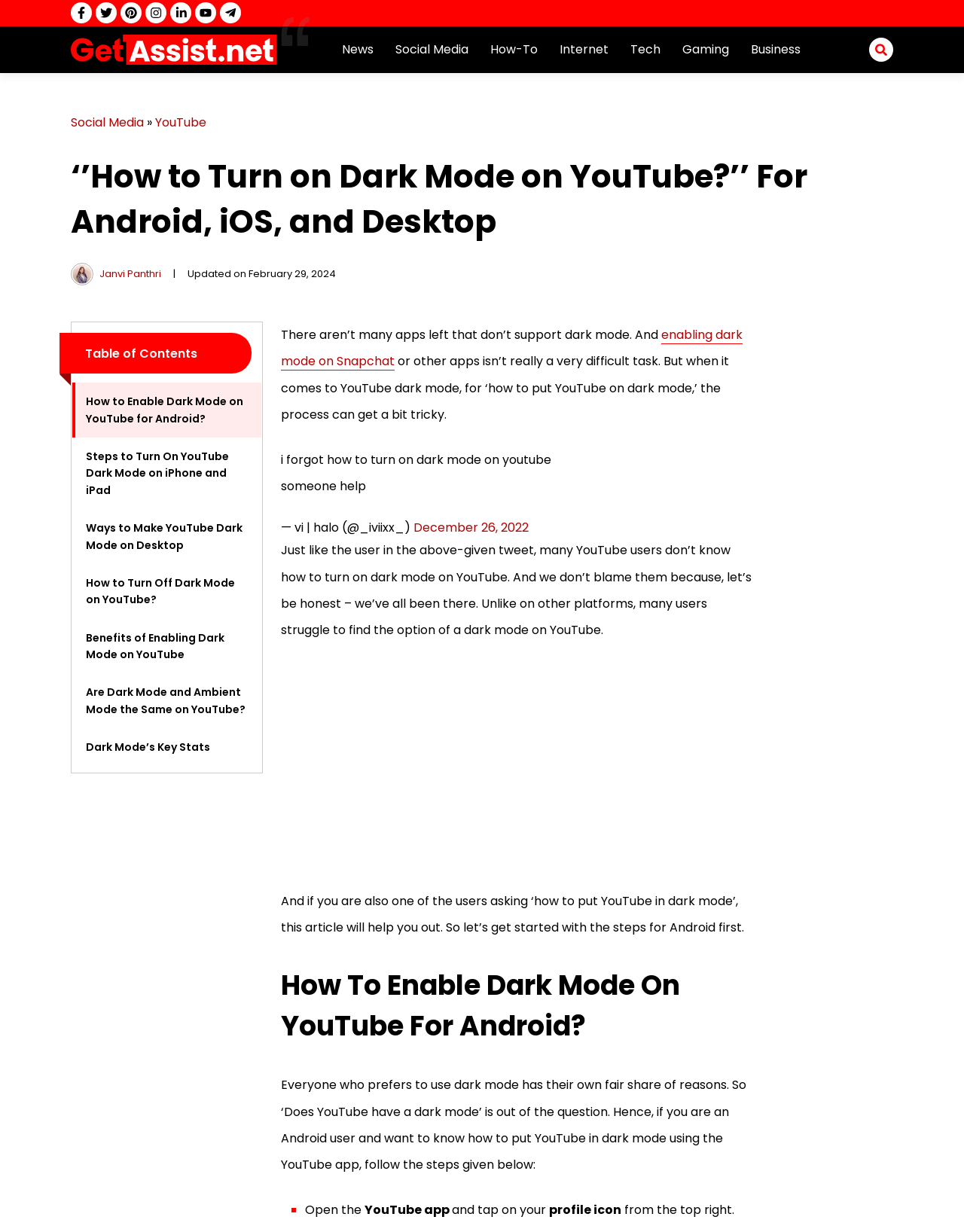Please reply to the following question with a single word or a short phrase:
Where is the profile icon located?

Top right